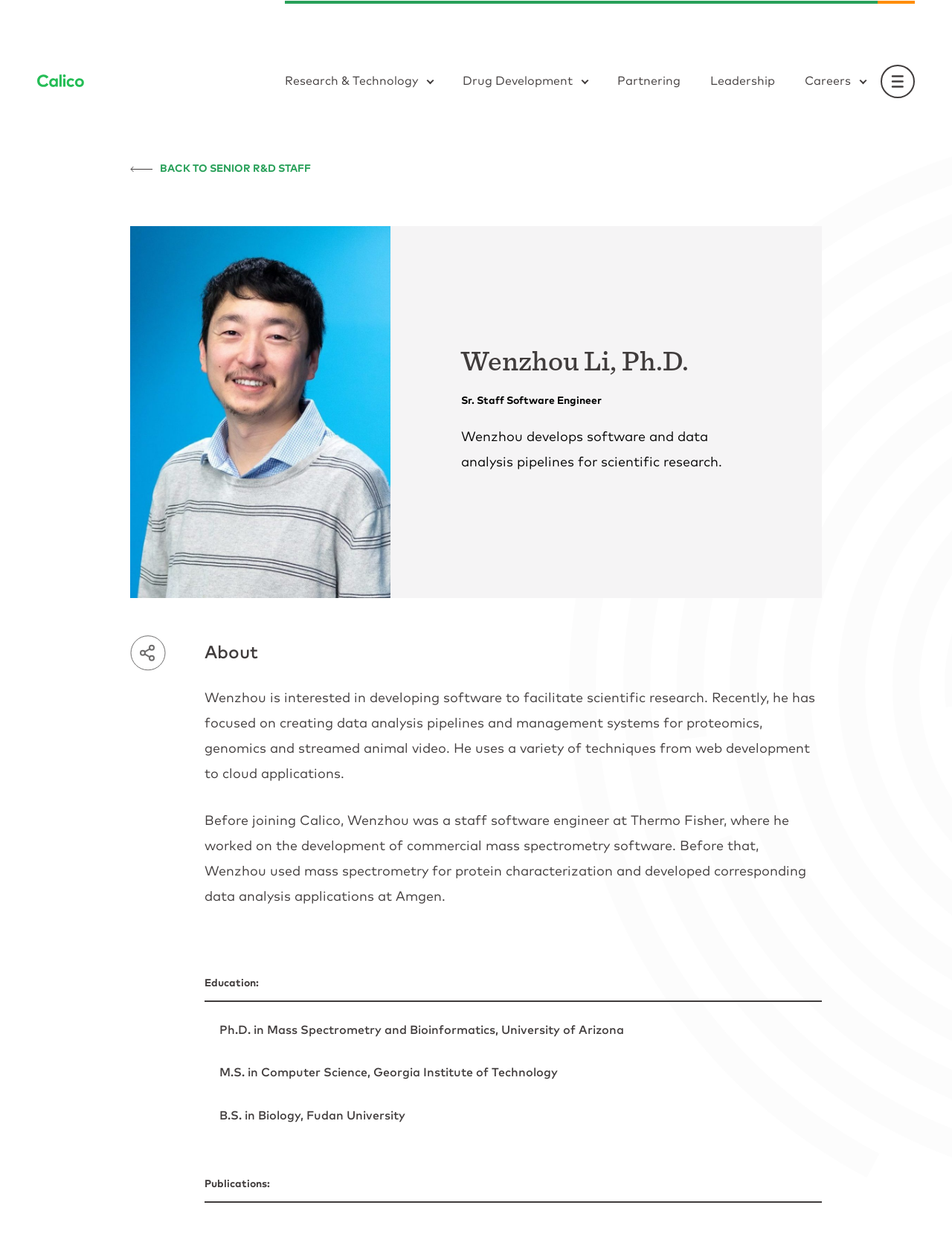Please answer the following question using a single word or phrase: 
What is the focus of Wenzhou Li's recent work?

Data analysis pipelines